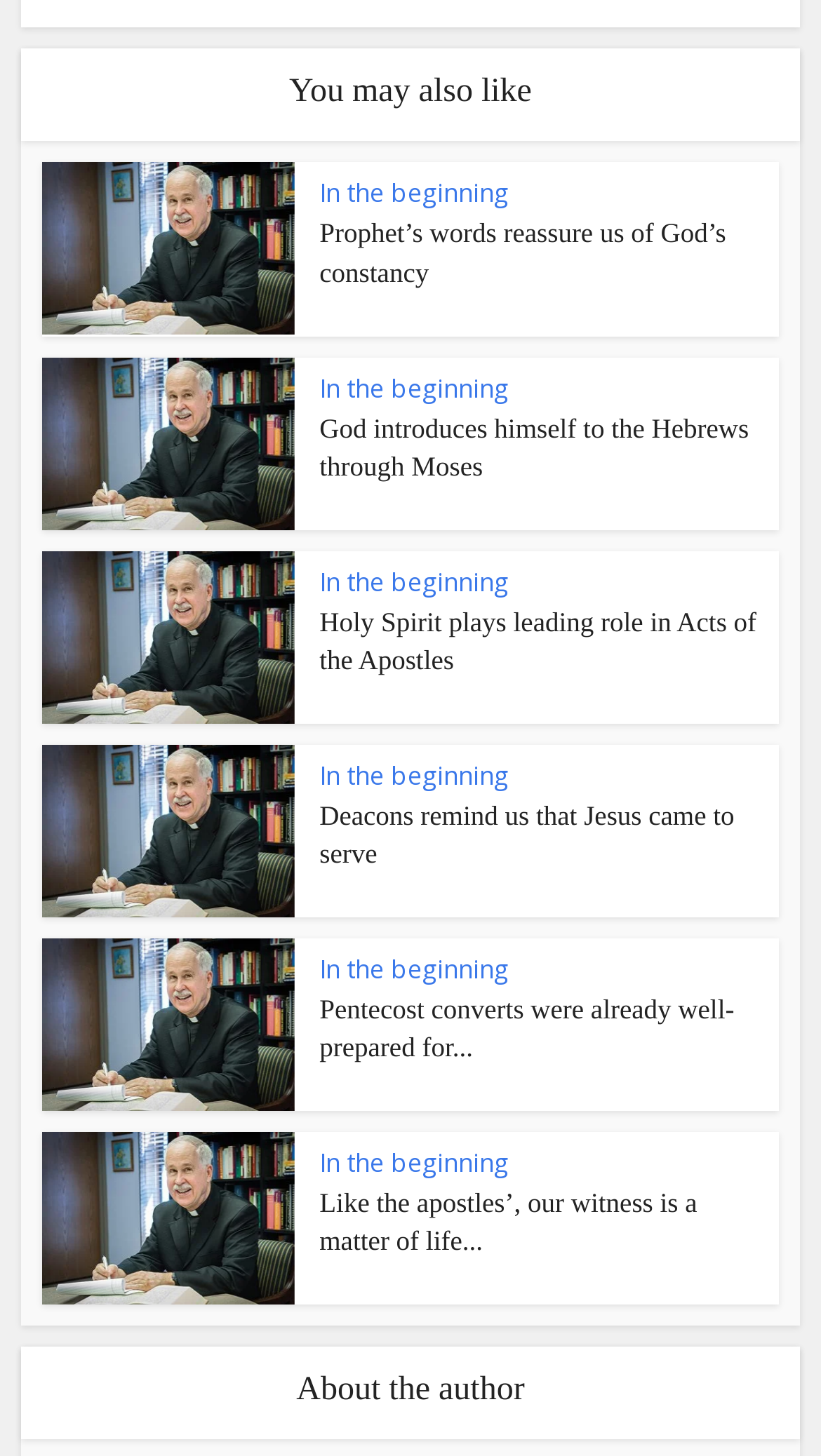Based on the image, please respond to the question with as much detail as possible:
What is the title of the first article?

The first article has a heading element with the text 'In the beginning', which is also a link. This suggests that the article is titled 'In the beginning'.